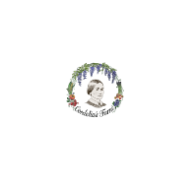Please reply with a single word or brief phrase to the question: 
What year is mentioned in the narrative?

1876